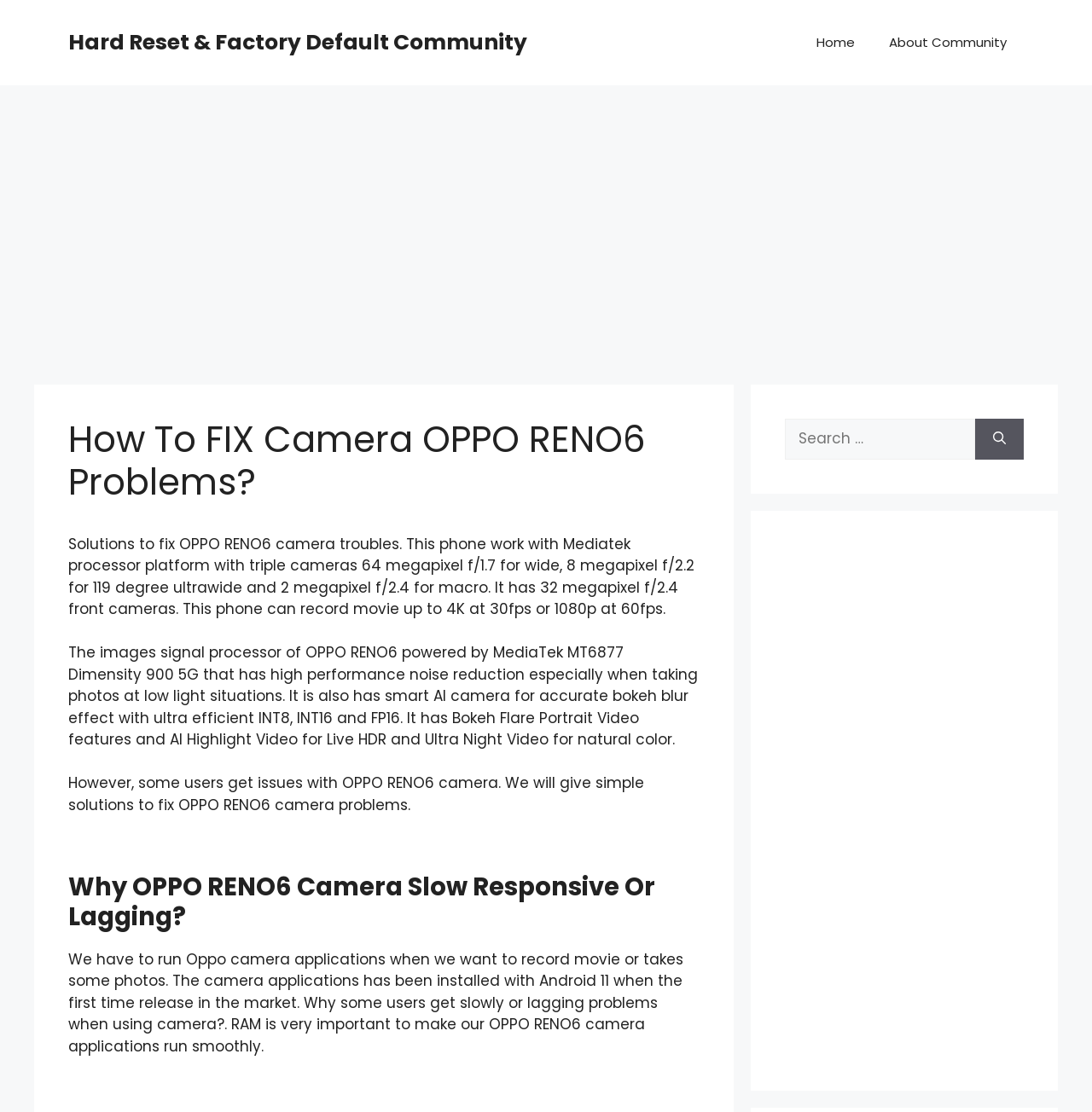Identify the bounding box for the UI element described as: "parent_node: Search for: aria-label="Search"". Ensure the coordinates are four float numbers between 0 and 1, formatted as [left, top, right, bottom].

[0.893, 0.377, 0.938, 0.413]